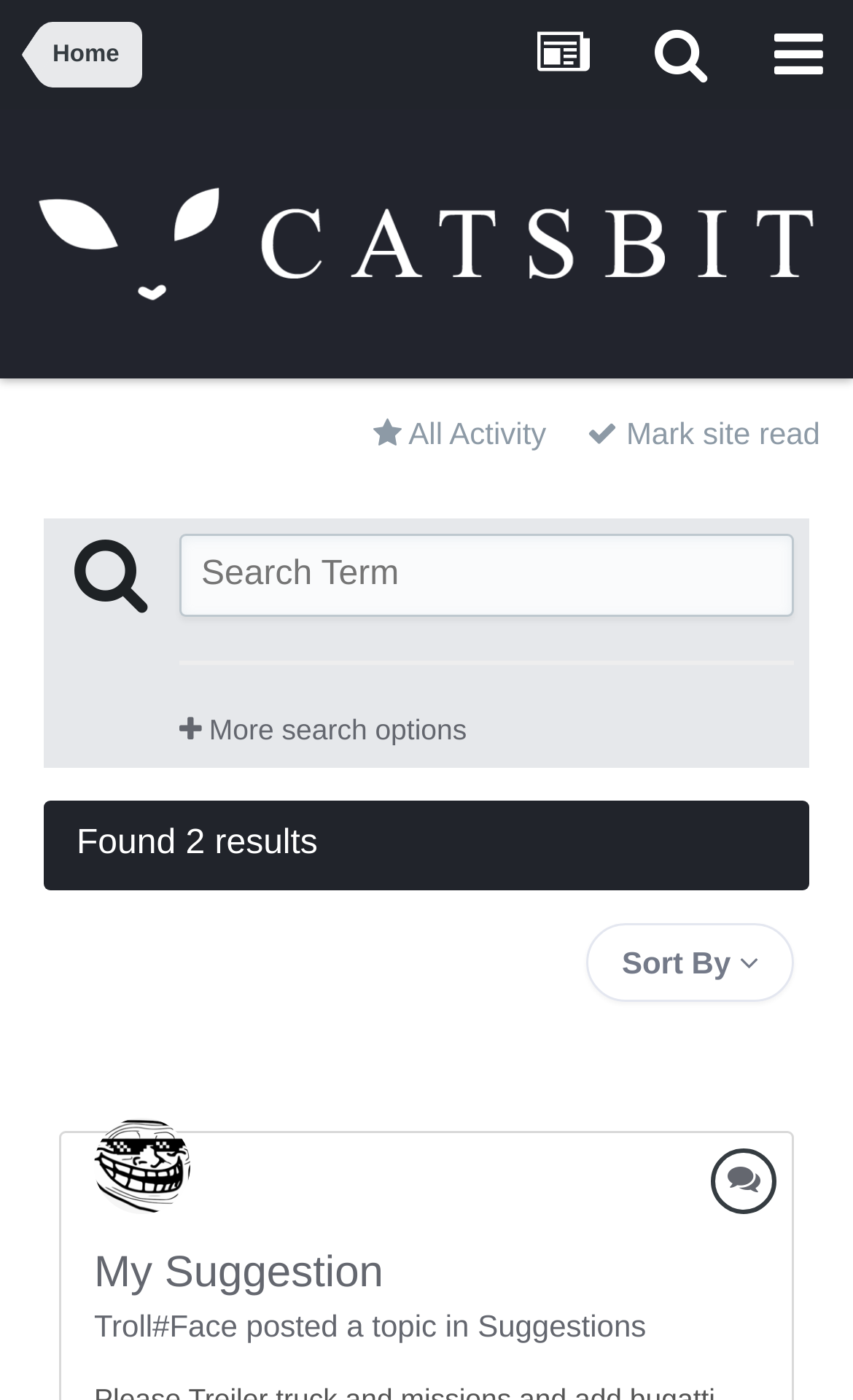Provide the bounding box coordinates for the UI element that is described as: "Home".

[0.062, 0.016, 0.14, 0.062]